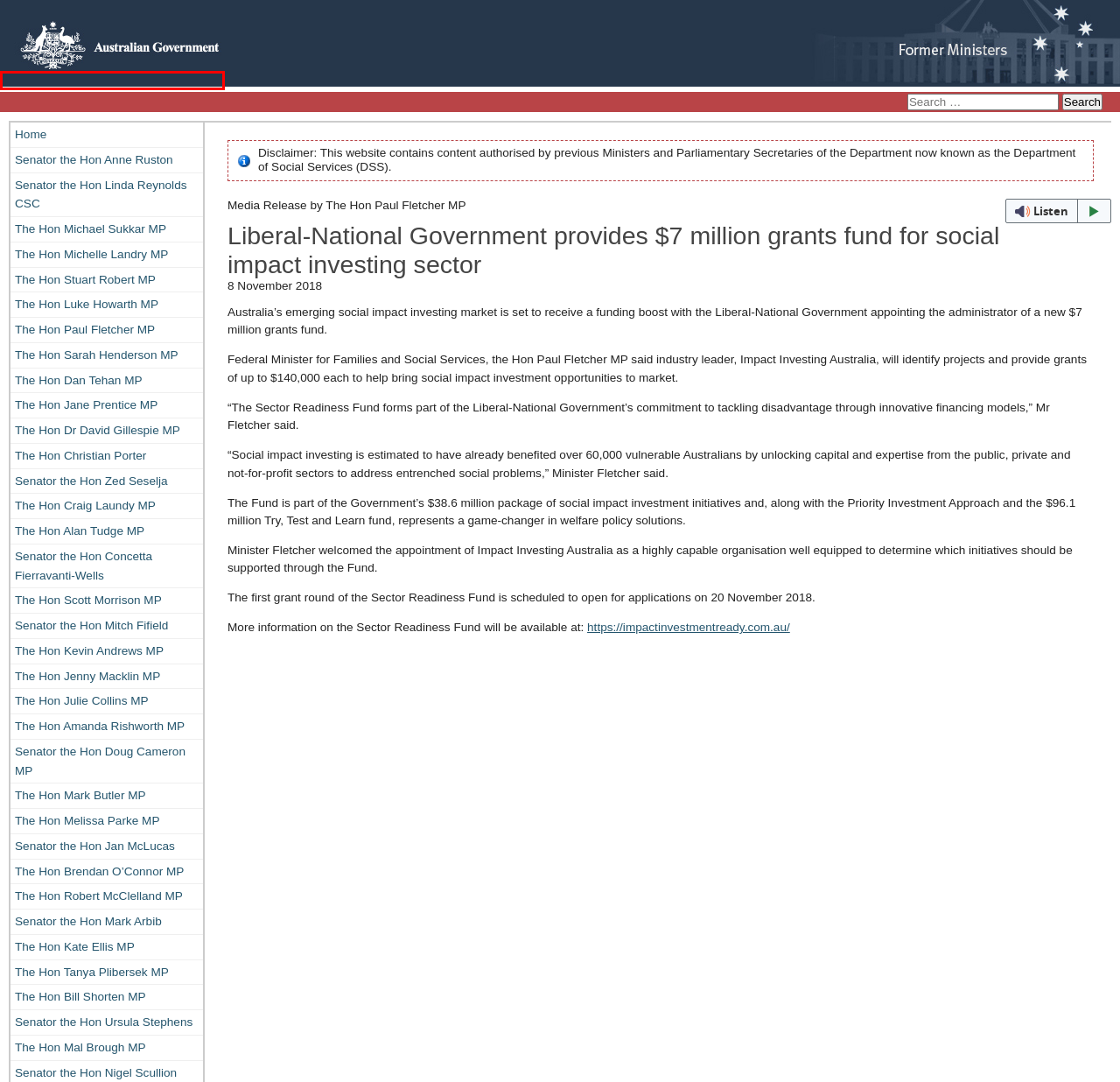You are provided with a screenshot of a webpage containing a red rectangle bounding box. Identify the webpage description that best matches the new webpage after the element in the bounding box is clicked. Here are the potential descriptions:
A. The Hon Luke Howarth MP | Former Ministers and Parliamentary Secretaries
B. Former Ministers and Parliamentary Secretaries
C. The Hon Amanda Rishworth MP | Former Ministers and Parliamentary Secretaries
D. The Hon Christian Porter | Former Ministers and Parliamentary Secretaries
E. The Hon Melissa Parke MP | Former Ministers and Parliamentary Secretaries
F. The Hon Dan Tehan MP | Former Ministers and Parliamentary Secretaries
G. The Hon Julie Collins MP | Former Ministers and Parliamentary Secretaries
H. The Hon Michelle Landry MP | Former Ministers and Parliamentary Secretaries

B